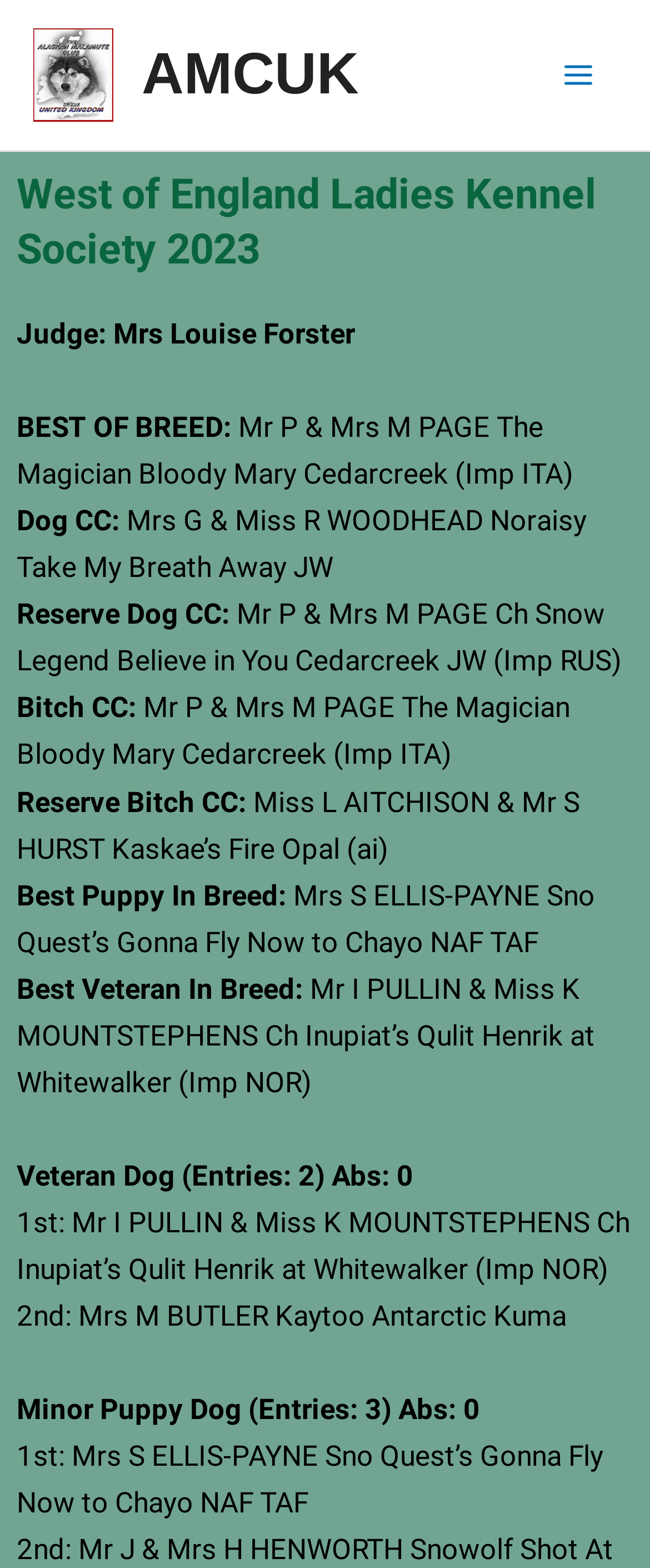Who is the judge of the dog show?
Provide a comprehensive and detailed answer to the question.

I found the answer by looking at the static text element on the webpage, which says 'Judge: Mrs Louise Forster'. This suggests that Mrs Louise Forster is the judge of the dog show.